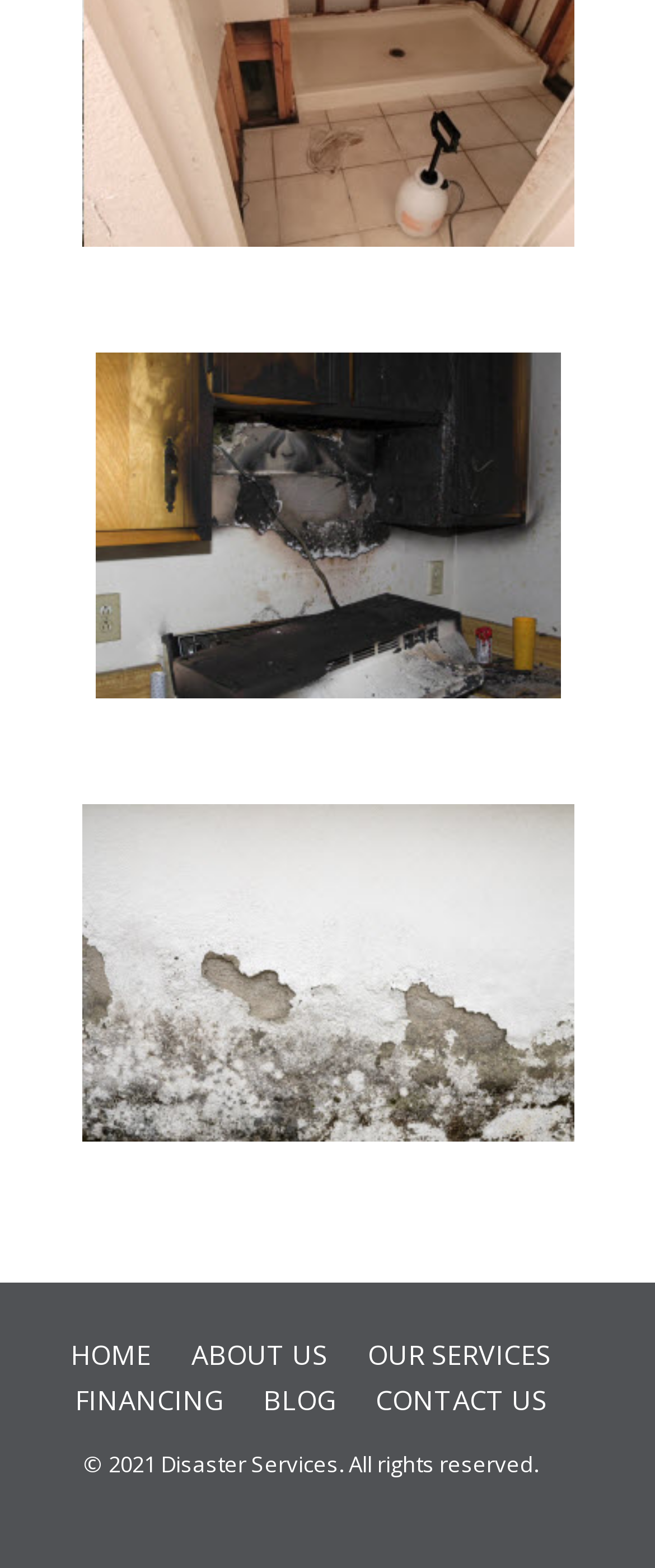Pinpoint the bounding box coordinates of the clickable area needed to execute the instruction: "Read the blog". The coordinates should be specified as four float numbers between 0 and 1, i.e., [left, top, right, bottom].

[0.401, 0.881, 0.512, 0.905]